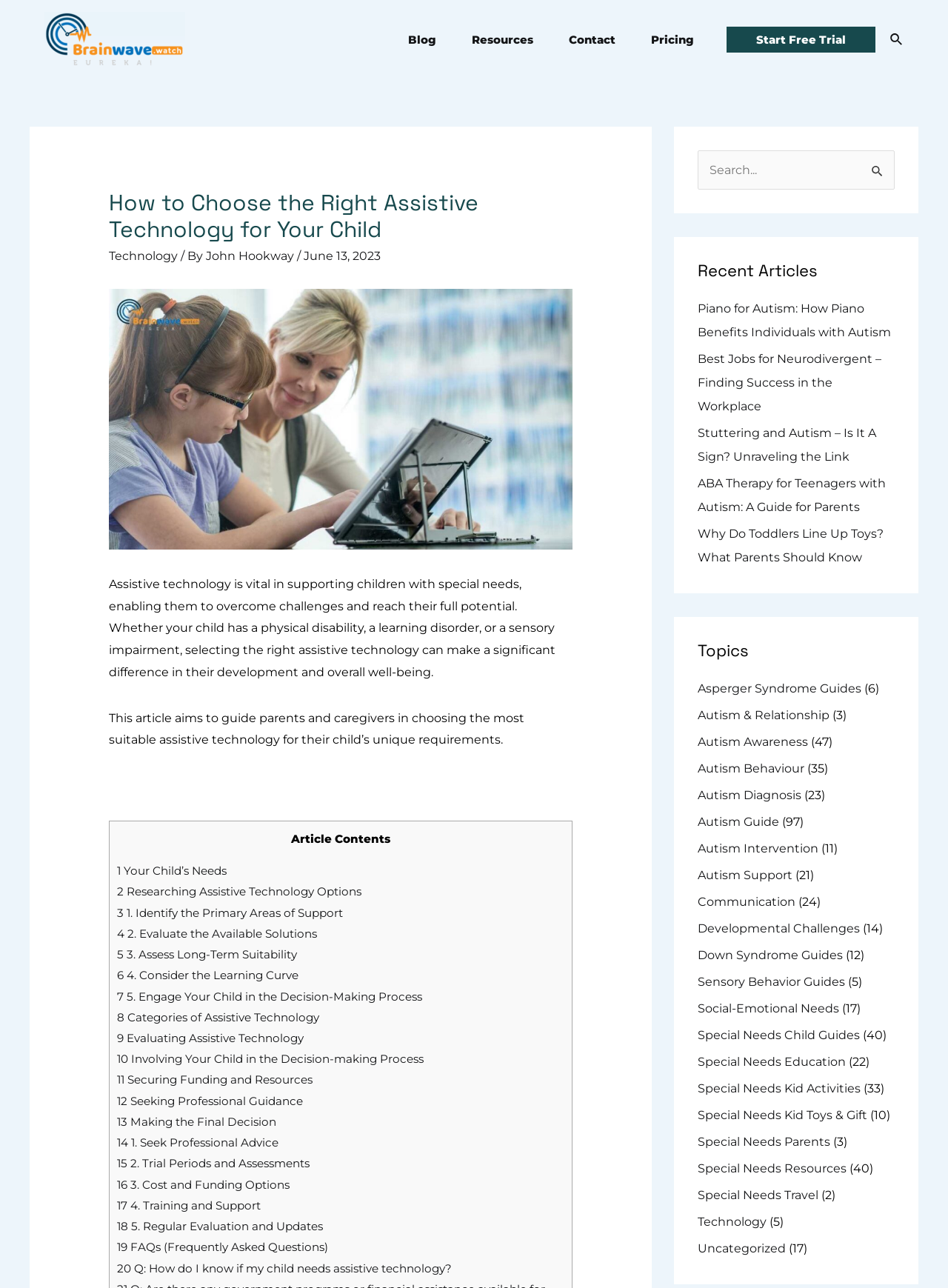Identify the bounding box coordinates for the element you need to click to achieve the following task: "Search for something". Provide the bounding box coordinates as four float numbers between 0 and 1, in the form [left, top, right, bottom].

[0.736, 0.117, 0.944, 0.147]